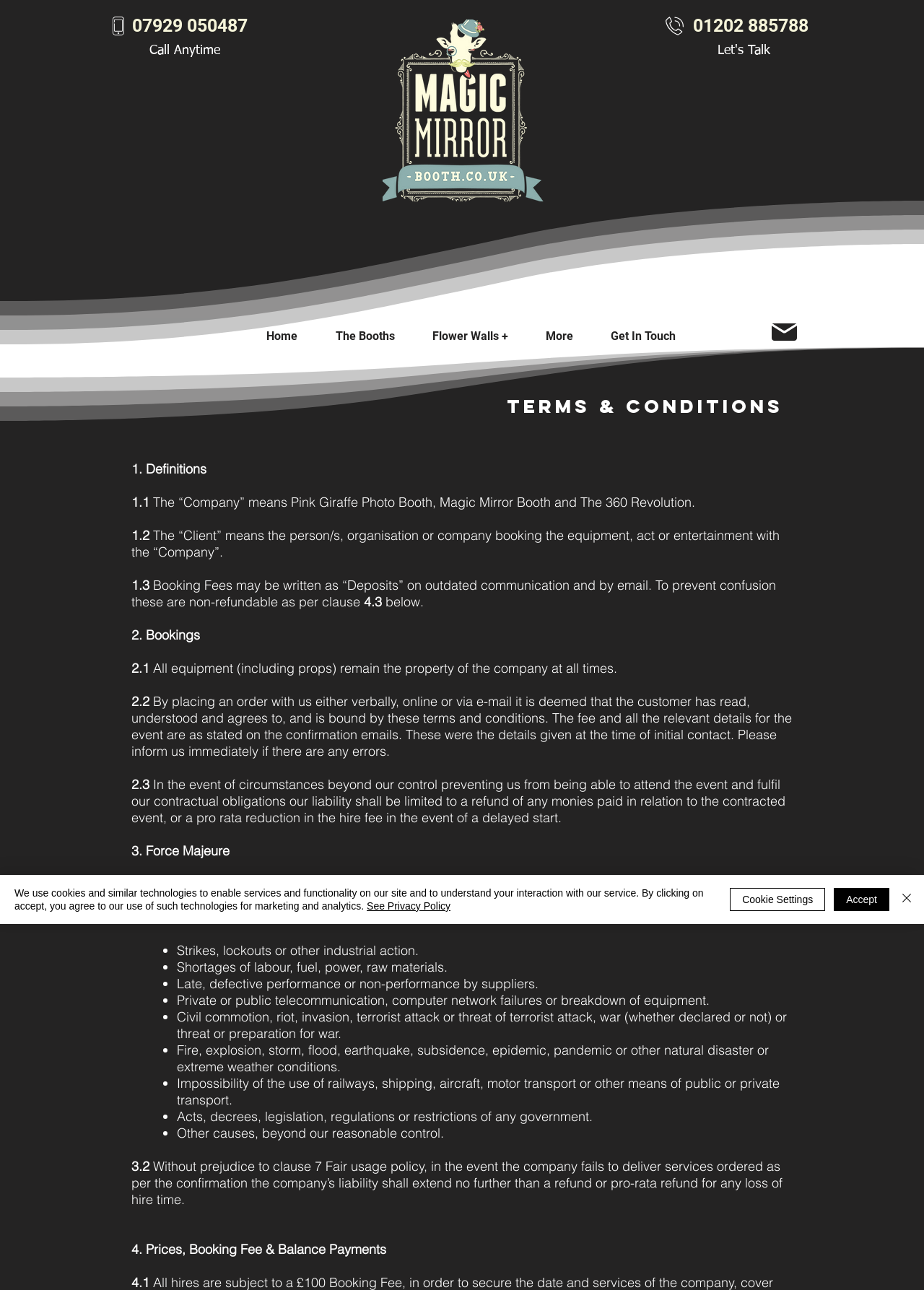Please give a one-word or short phrase response to the following question: 
What is the purpose of the booking fee?

Non-refundable